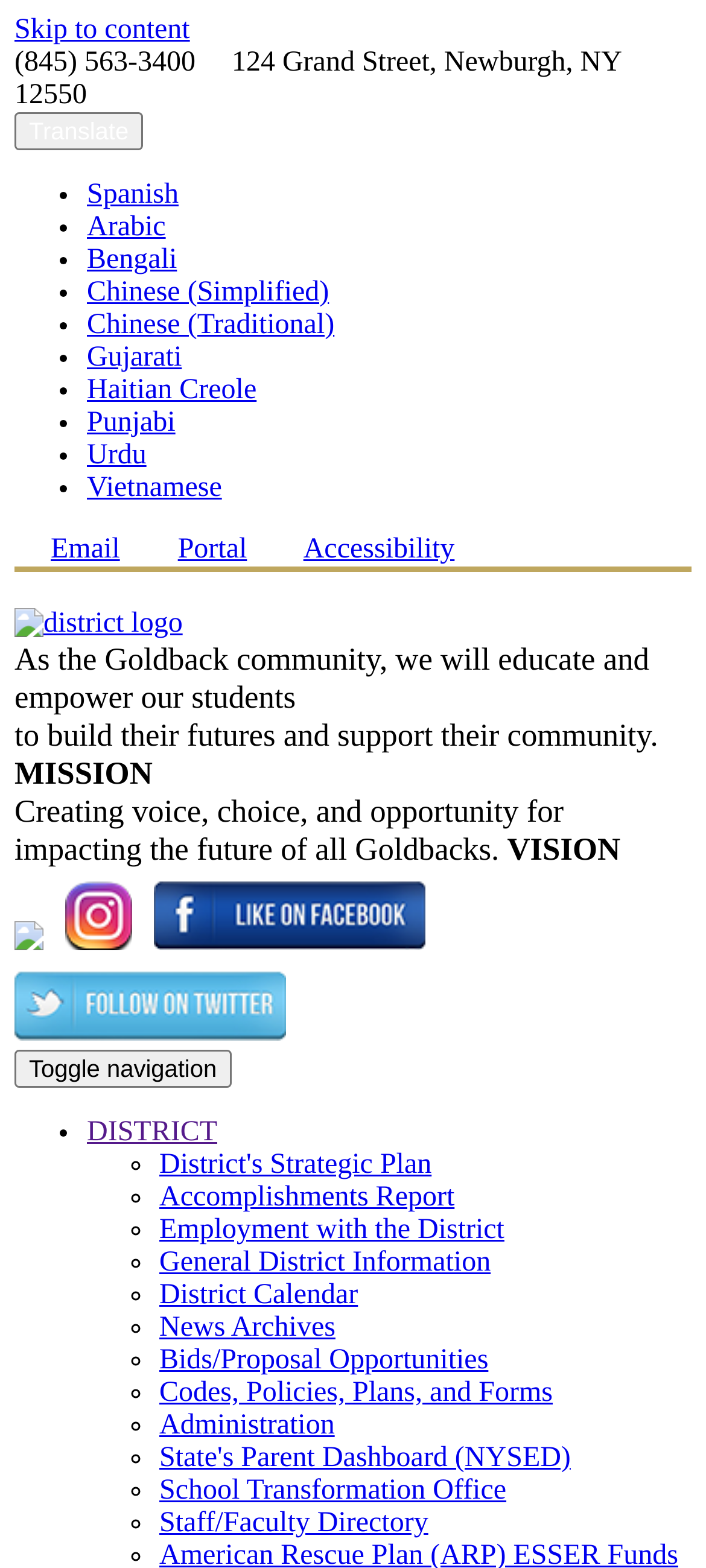What is the name of the district's strategic plan?
Could you please answer the question thoroughly and with as much detail as possible?

I found the name of the district's strategic plan by looking at the navigation menu, where the district's plans and reports are usually displayed. The name of the plan is written in a link element as 'District's Strategic Plan'.